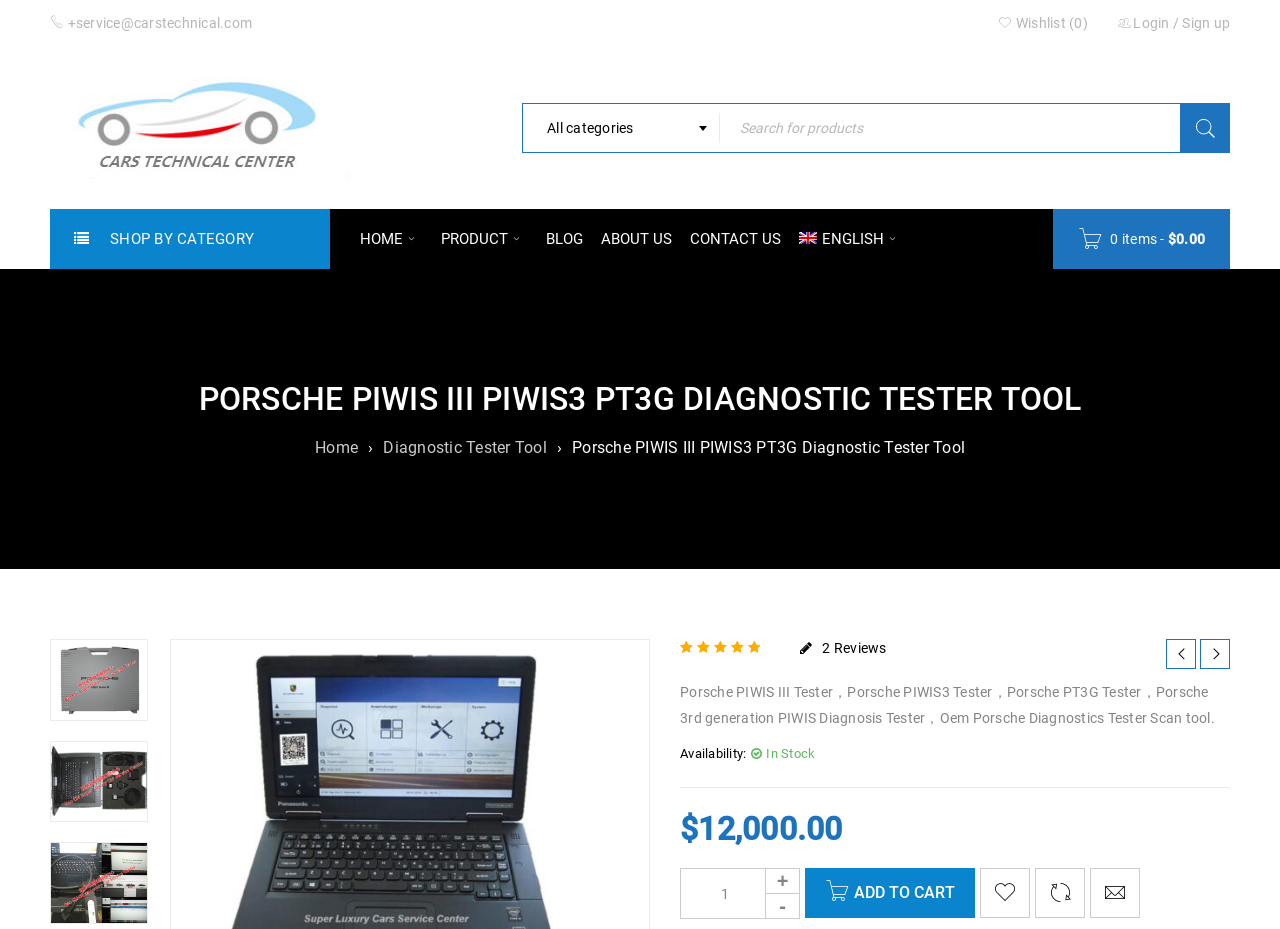Can you specify the bounding box coordinates of the area that needs to be clicked to fulfill the following instruction: "Add to cart"?

[0.629, 0.934, 0.762, 0.988]